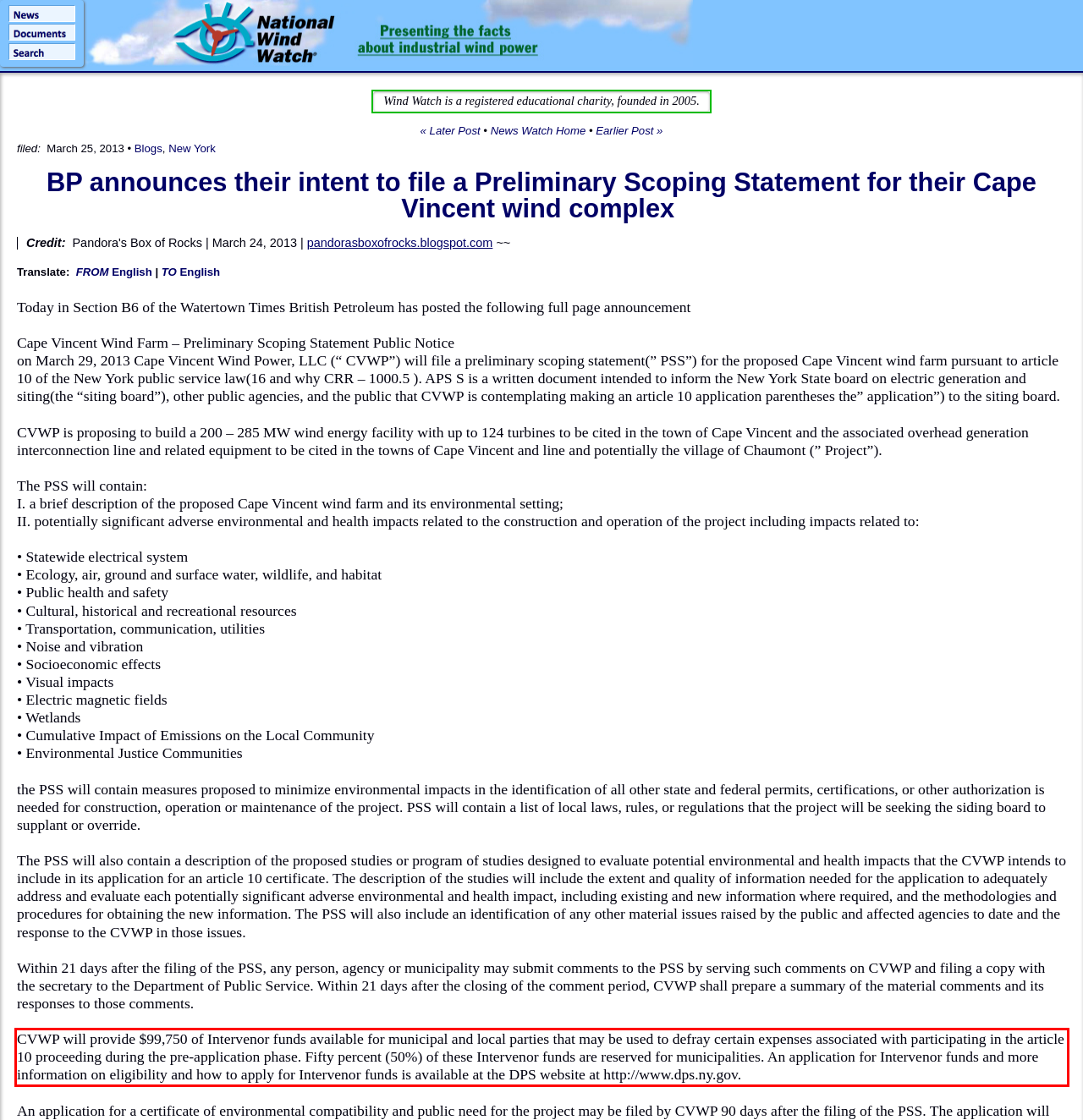Review the screenshot of the webpage and recognize the text inside the red rectangle bounding box. Provide the extracted text content.

CVWP will provide $99,750 of Intervenor funds available for municipal and local parties that may be used to defray certain expenses associated with participating in the article 10 proceeding during the pre-application phase. Fifty percent (50%) of these Intervenor funds are reserved for municipalities. An application for Intervenor funds and more information on eligibility and how to apply for Intervenor funds is available at the DPS website at http://www.dps.ny.gov.